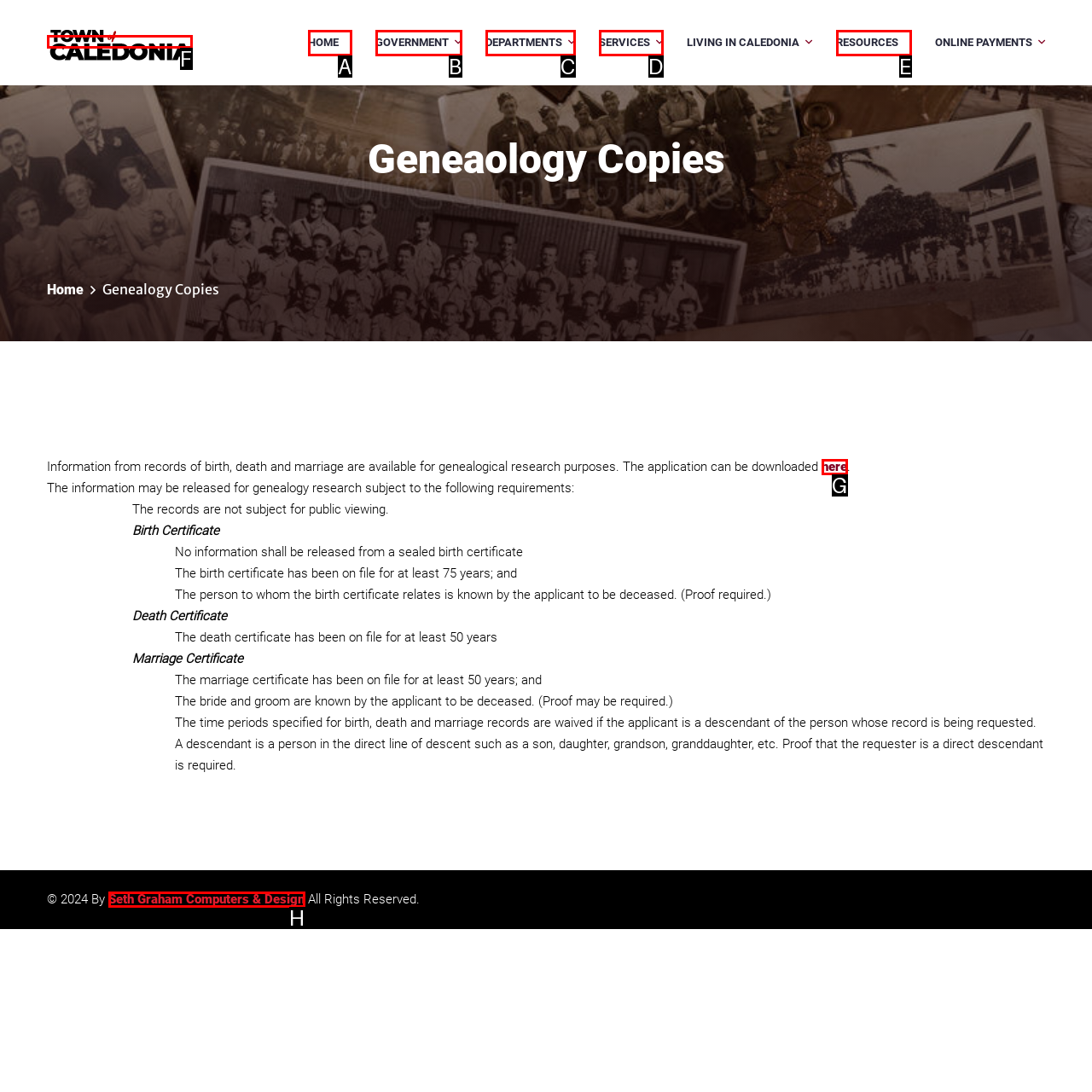Using the given description: title="Town of Caledonia", identify the HTML element that corresponds best. Answer with the letter of the correct option from the available choices.

F